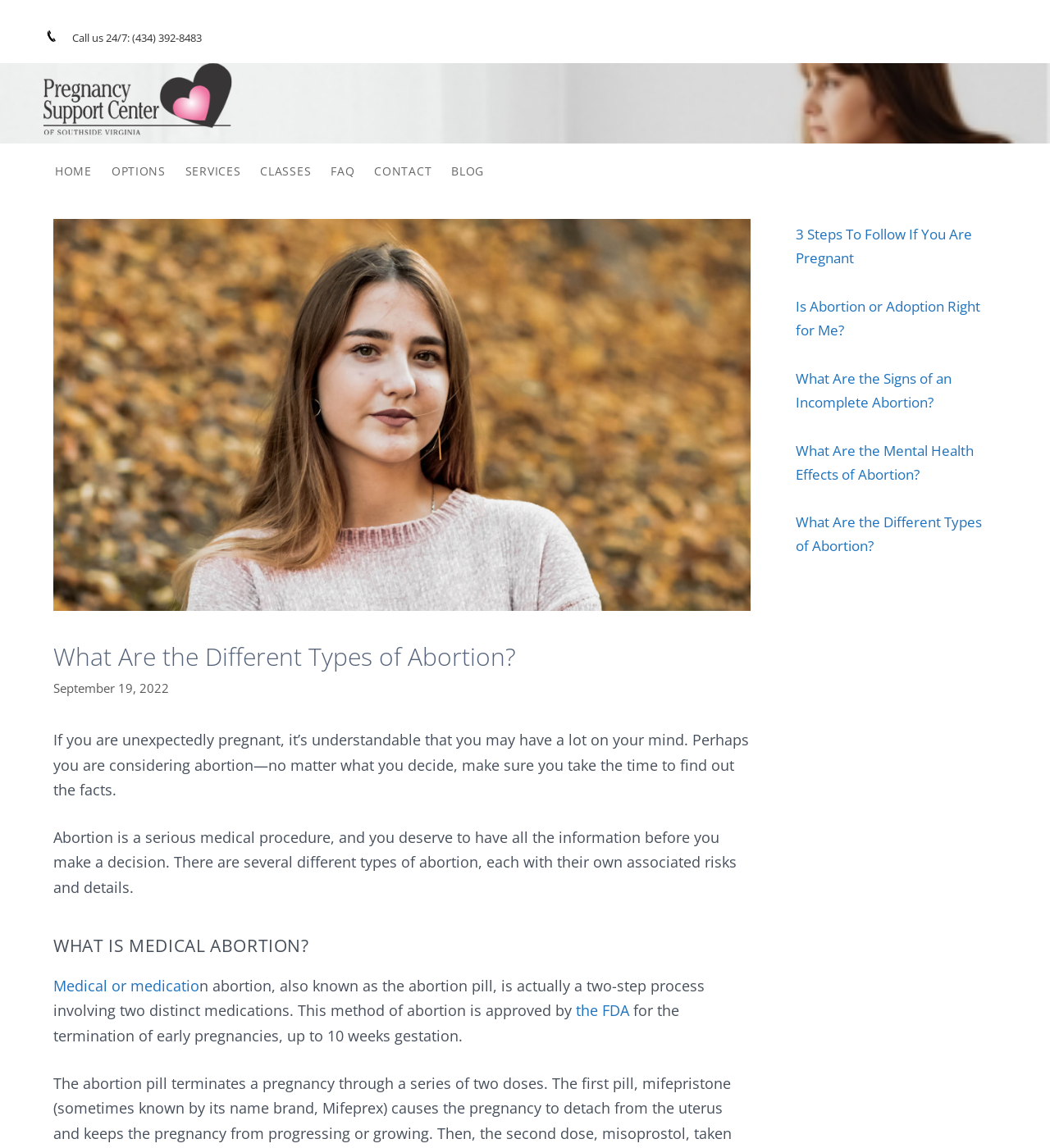How many weeks of gestation can medical abortion be used for?
Please provide a single word or phrase as your answer based on the screenshot.

Up to 10 weeks